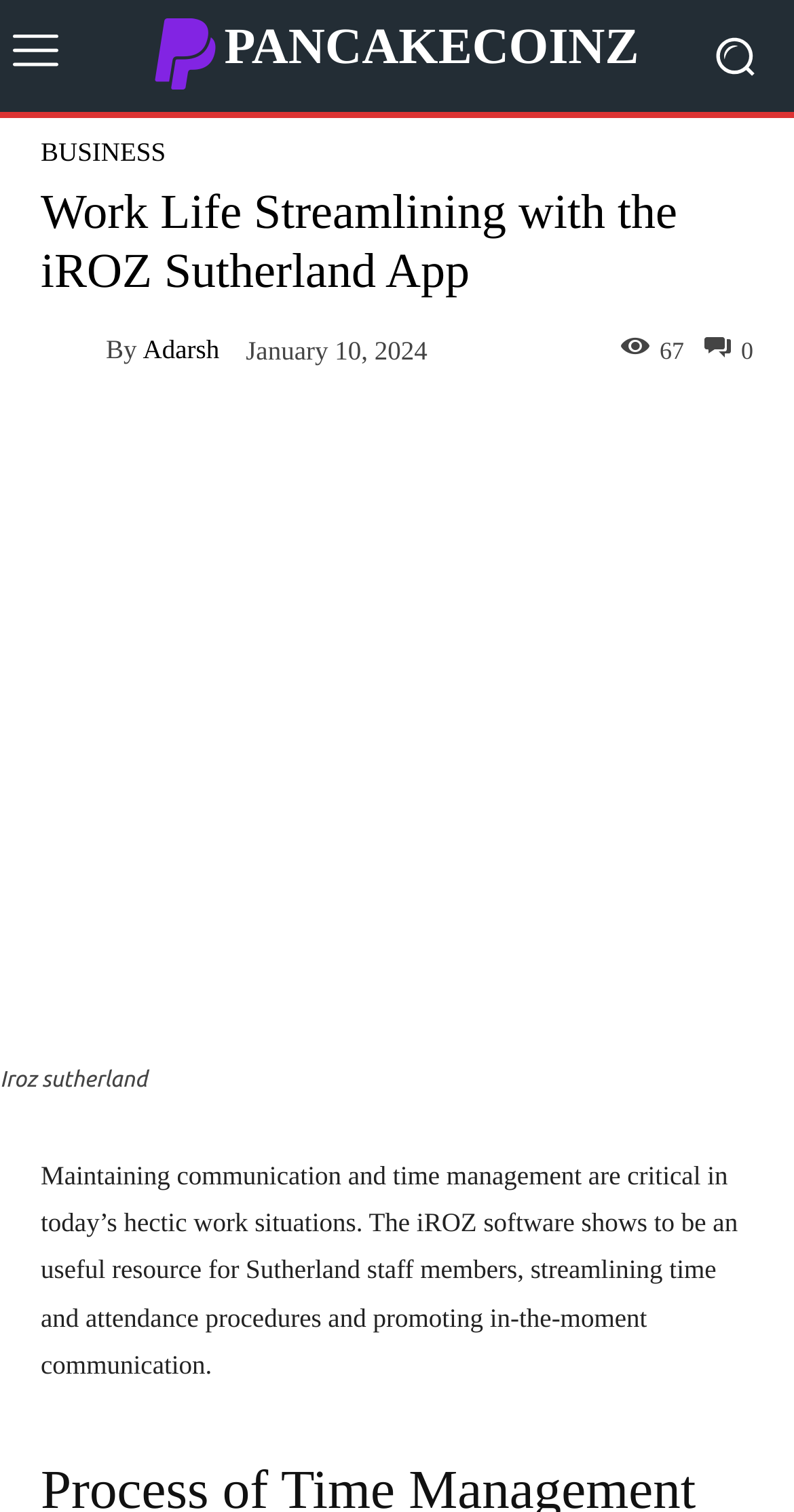What is the theme of the image at the top of the webpage?
Provide a thorough and detailed answer to the question.

The image at the top of the webpage is related to the theme of work life streamlining, which is also reflected in the heading and the content of the webpage.